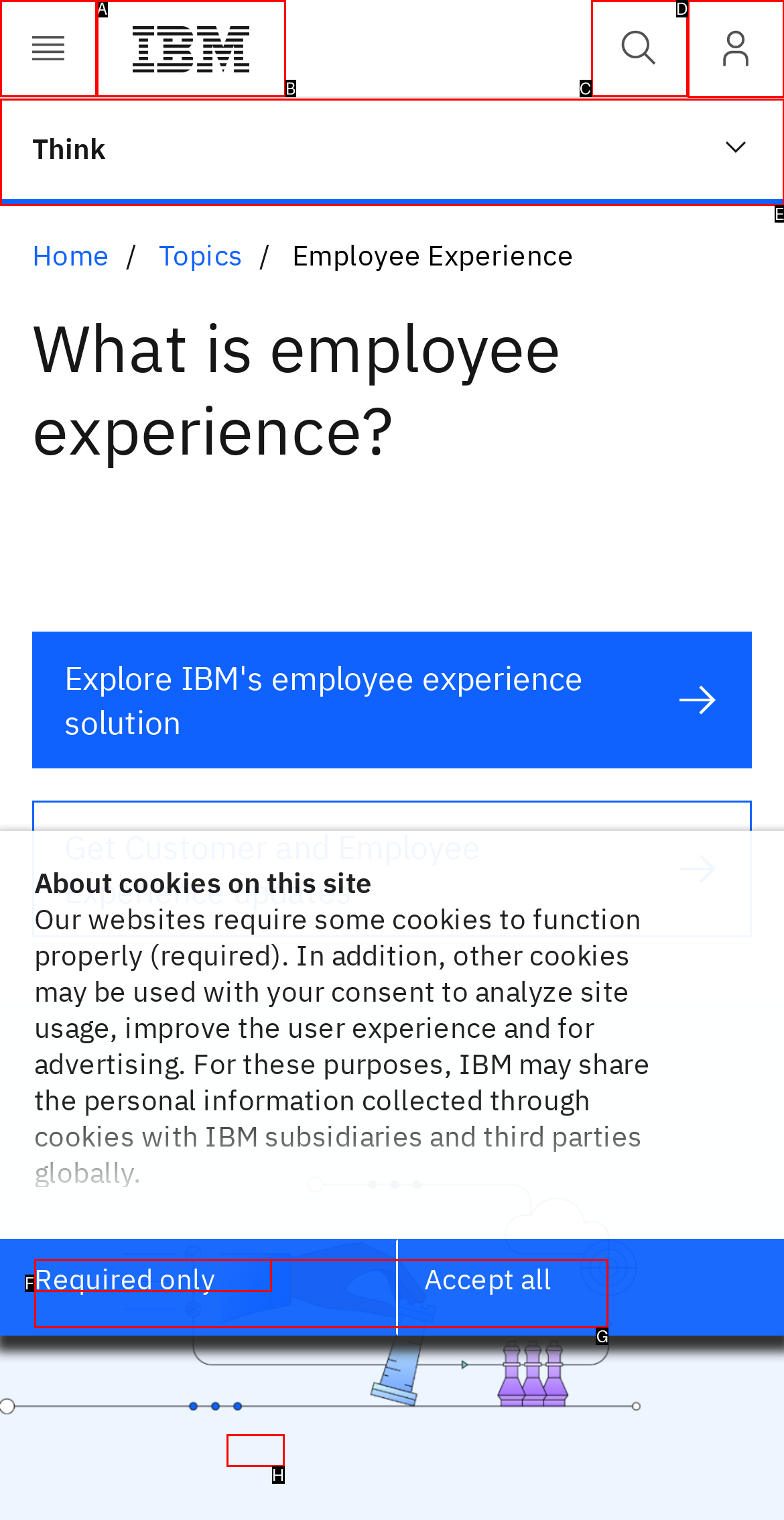To achieve the task: View user profile, indicate the letter of the correct choice from the provided options.

D